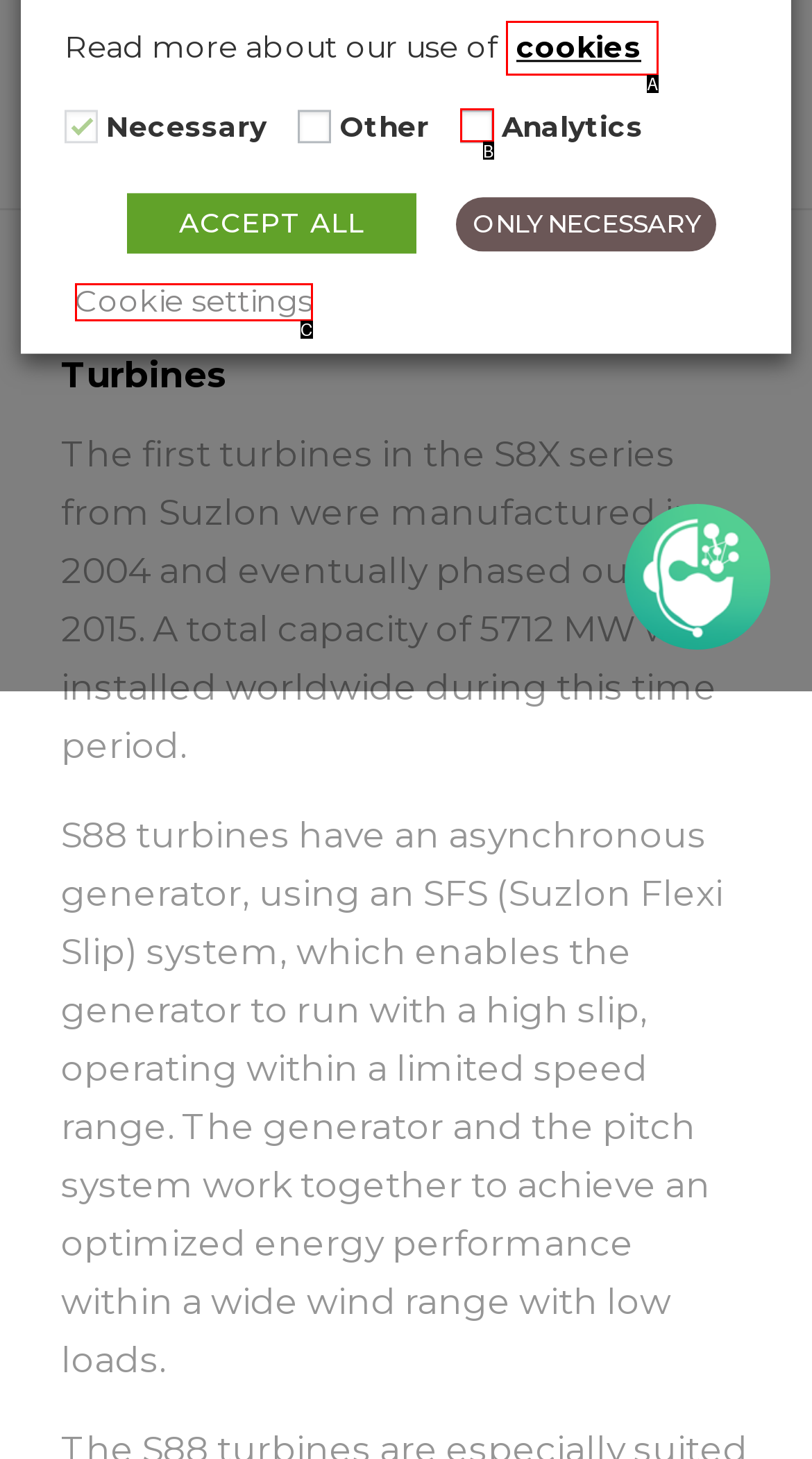Find the option that aligns with: parent_node: Analytics aria-label="Analytics"
Provide the letter of the corresponding option.

B